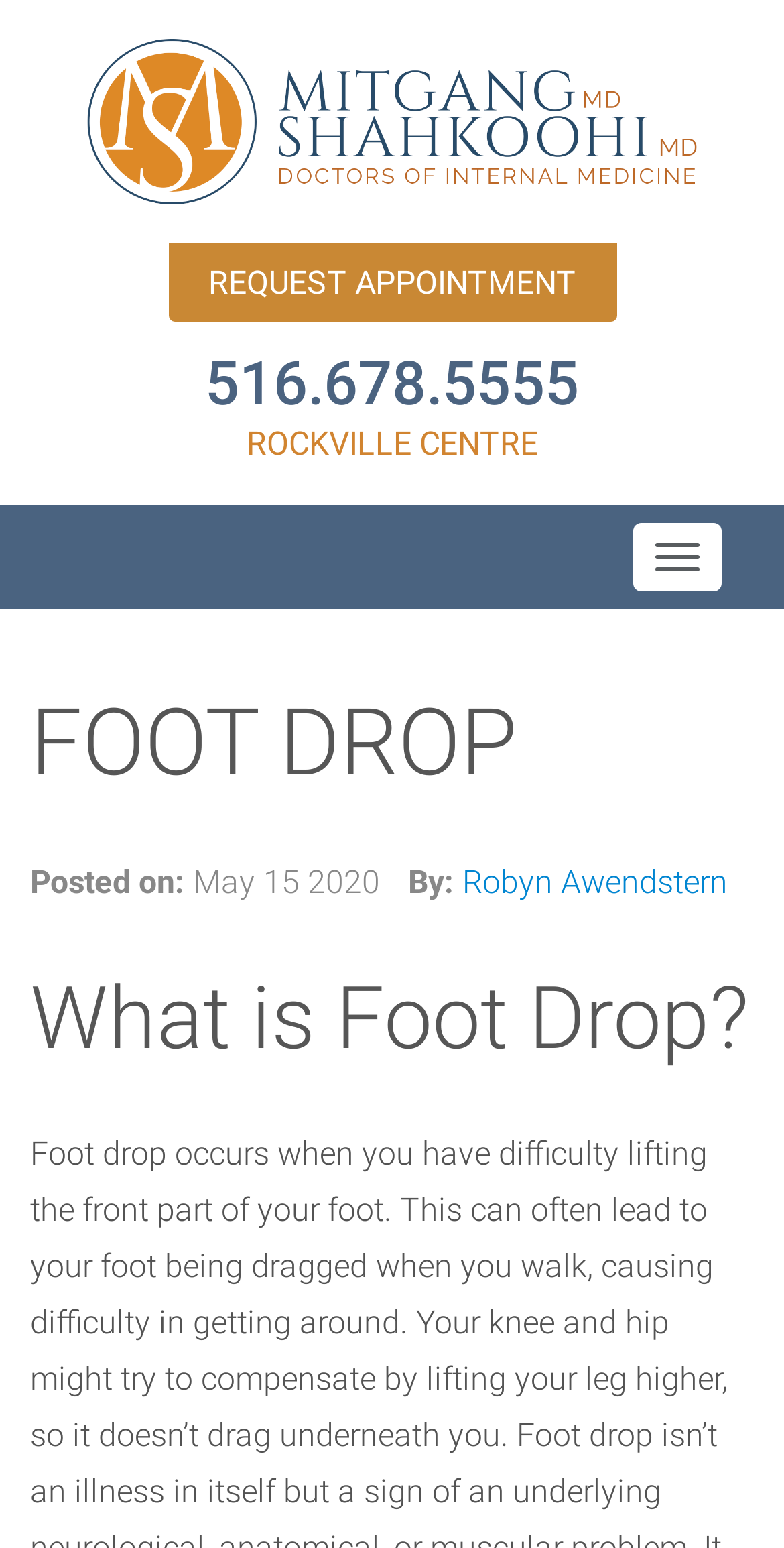What is the topic of the webpage?
Using the image, answer in one word or phrase.

Foot Drop